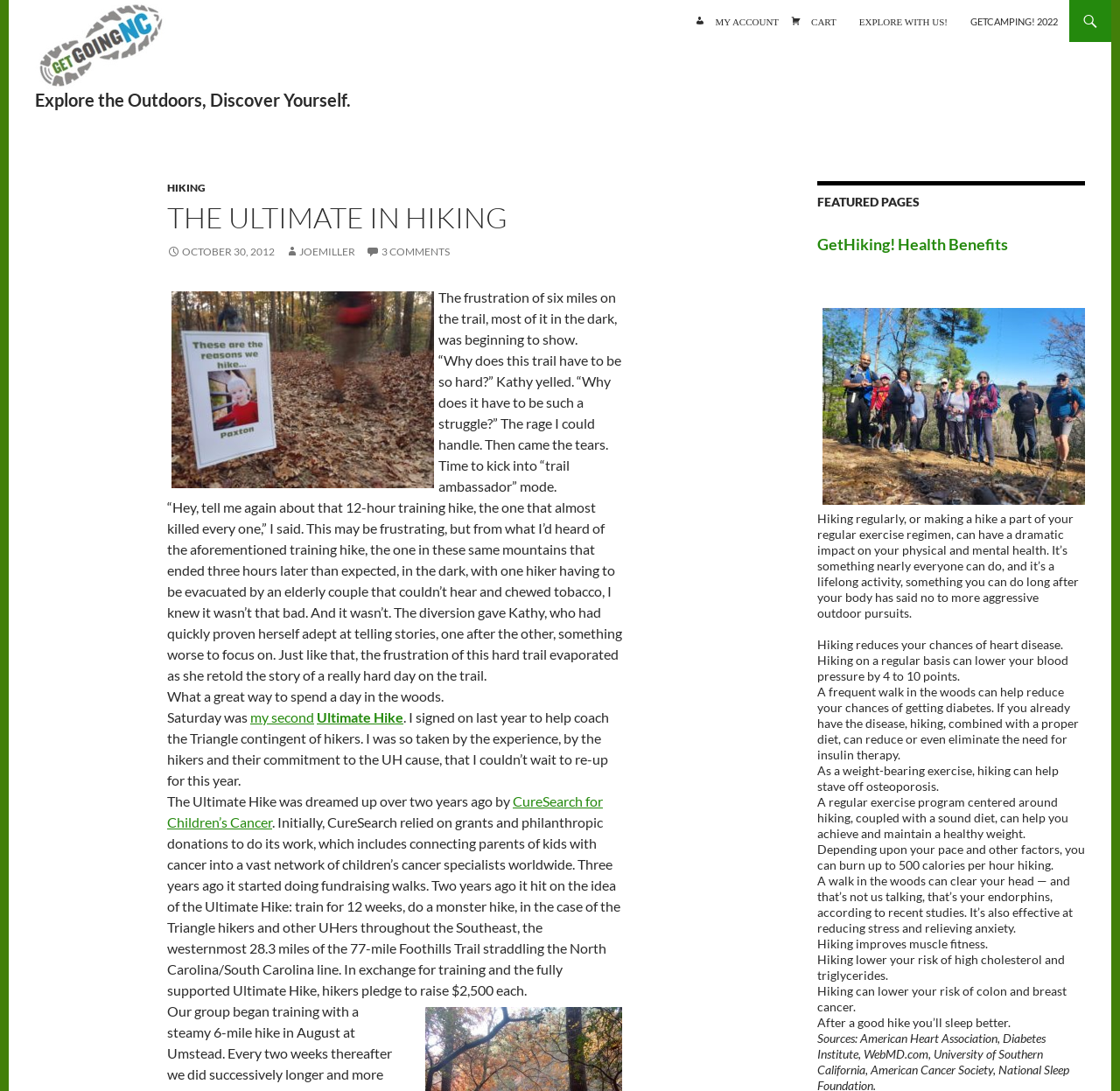What is the main topic of this webpage?
Answer the question with as much detail as possible.

Based on the webpage content, I can see that the main topic is hiking, as there are multiple sections and articles related to hiking, its benefits, and personal experiences.